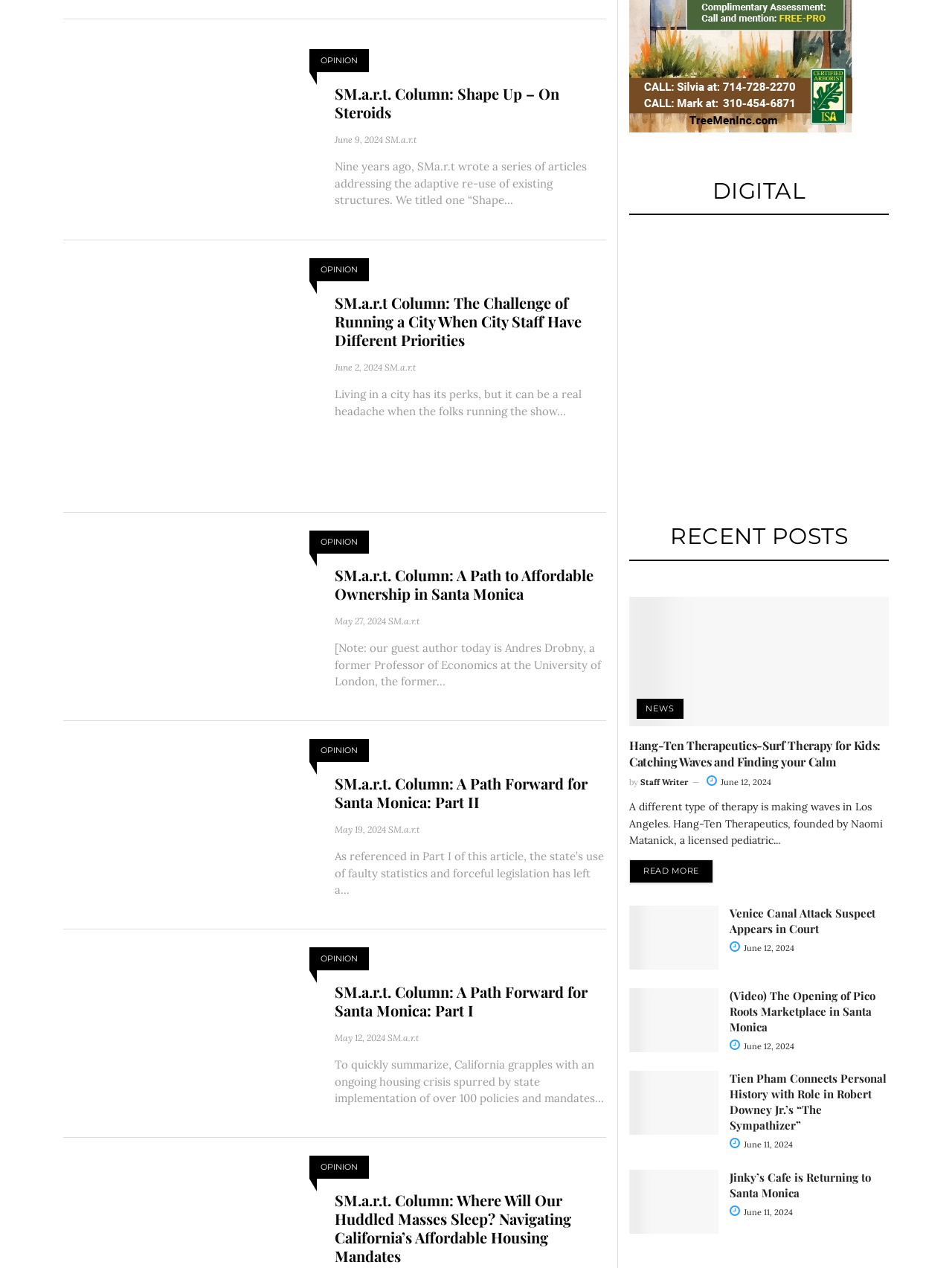How many articles are in the 'RECENT POSTS' section?
Please answer the question with a single word or phrase, referencing the image.

4